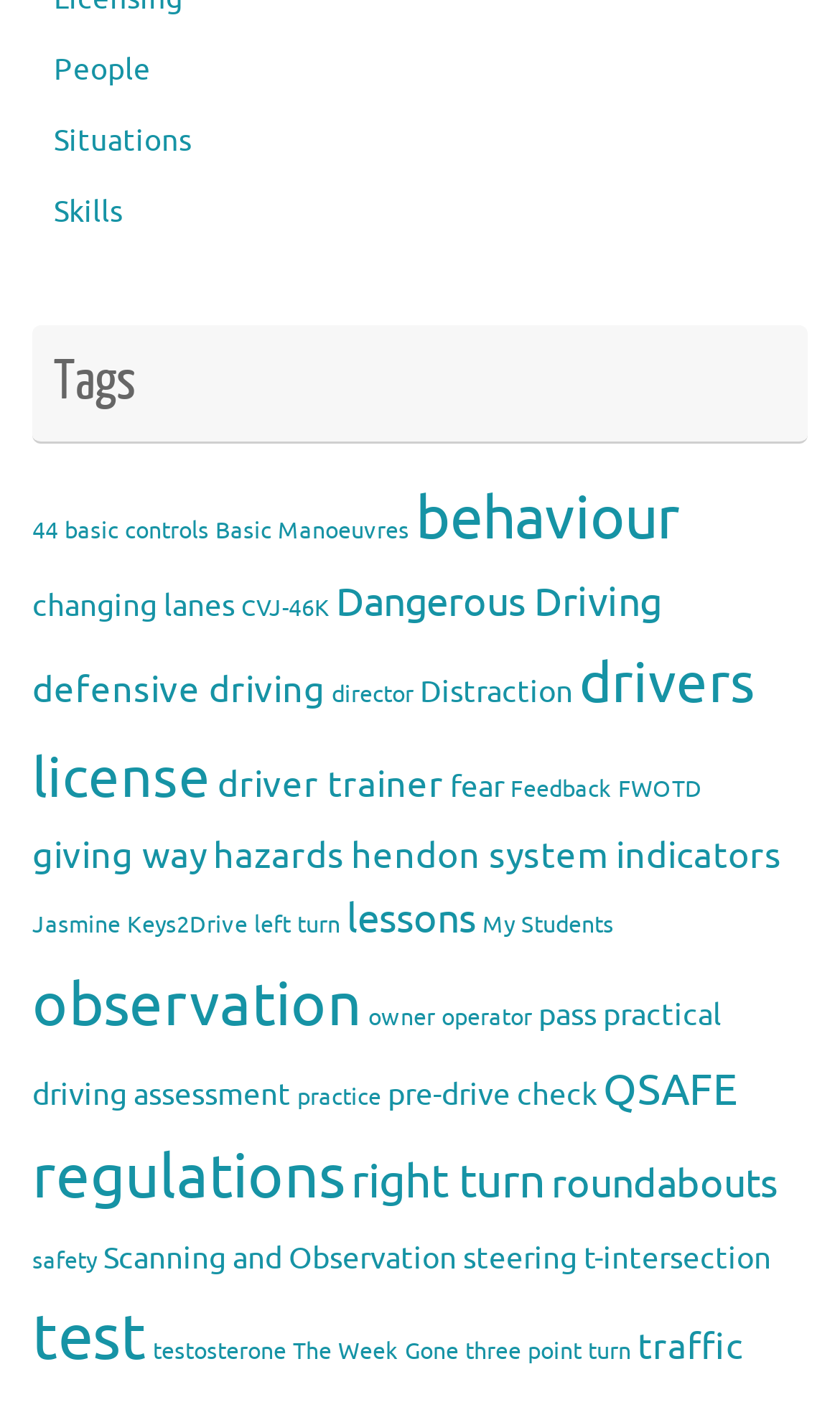What is the first link under the 'Tags' heading?
Answer the question with just one word or phrase using the image.

44 (1 item)